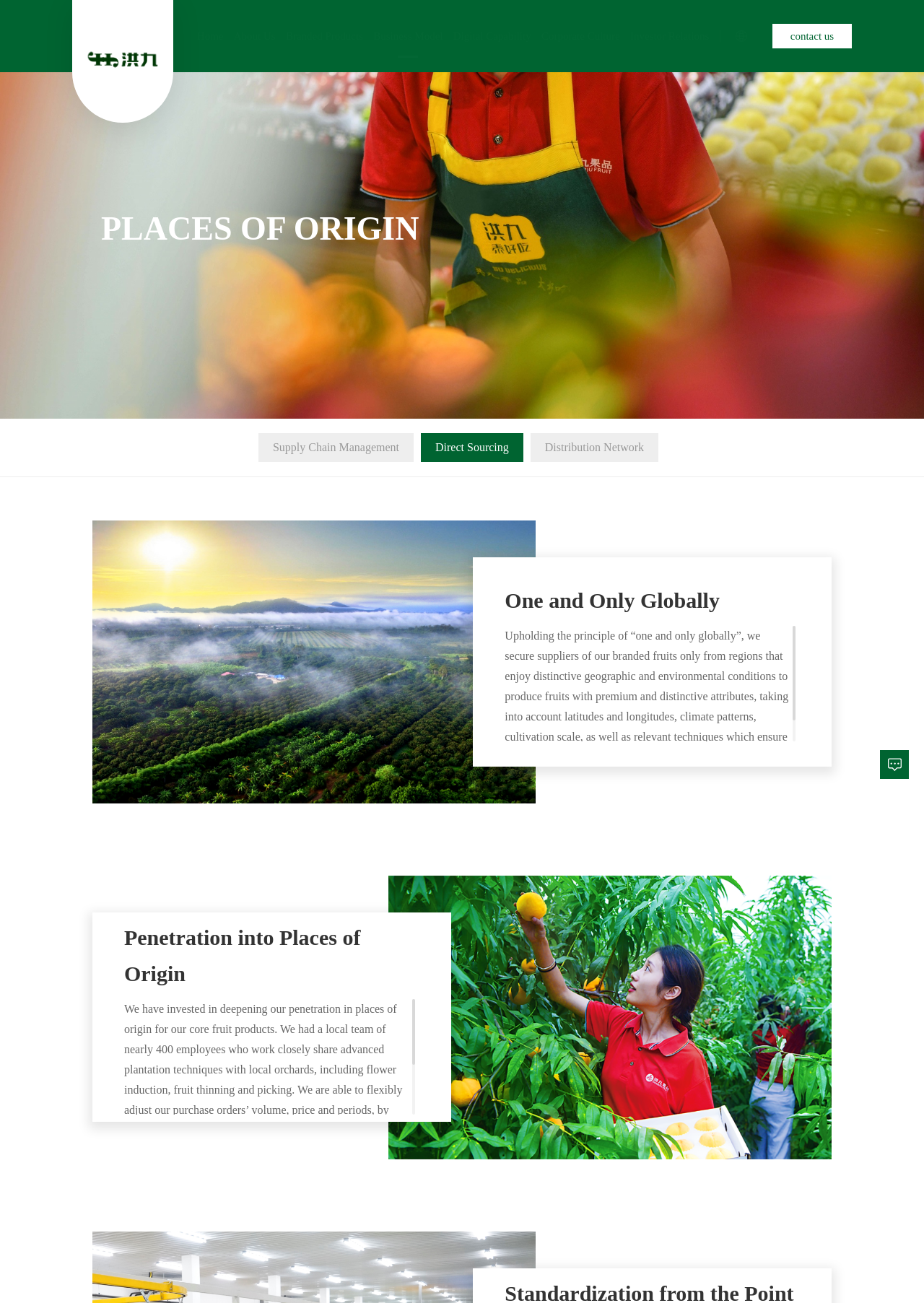Provide a short answer to the following question with just one word or phrase: What is the company's goal in places of origin?

Penetration